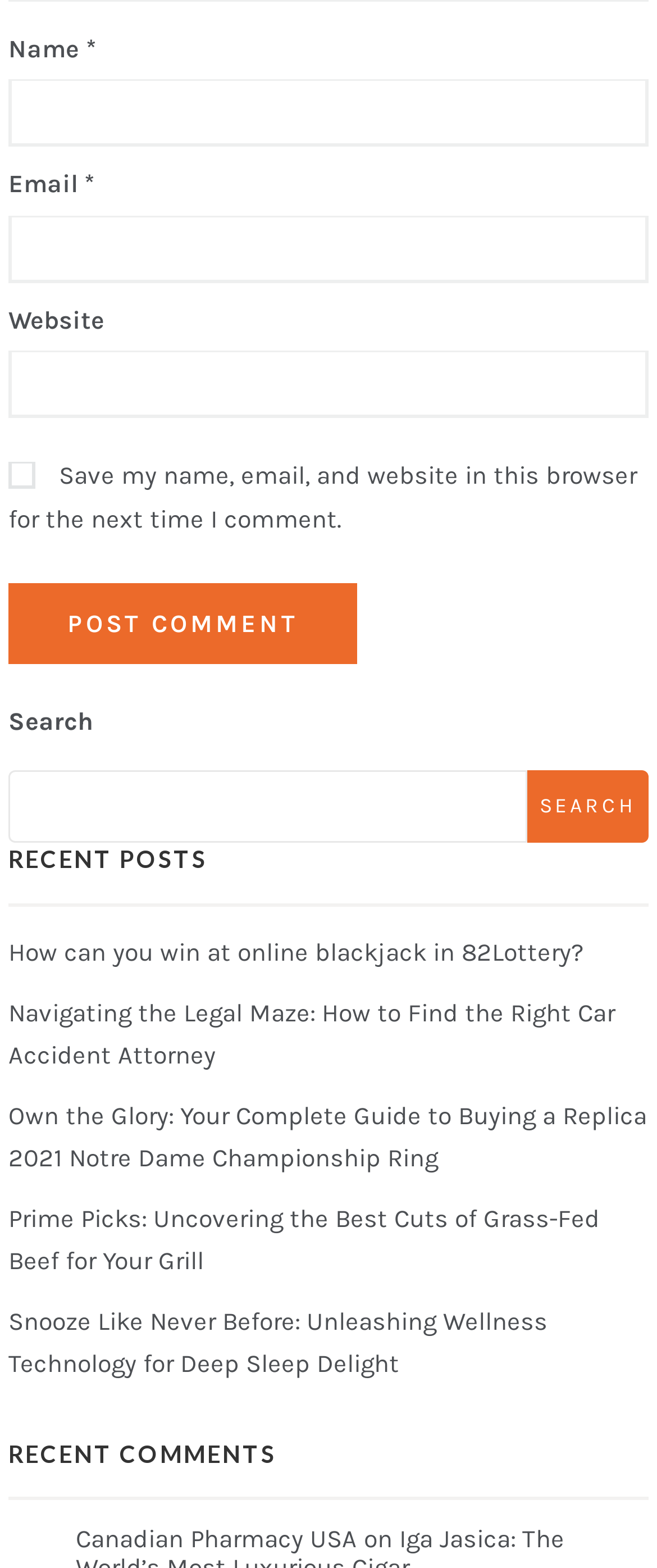Pinpoint the bounding box coordinates of the clickable area necessary to execute the following instruction: "Post a comment". The coordinates should be given as four float numbers between 0 and 1, namely [left, top, right, bottom].

[0.013, 0.372, 0.544, 0.424]